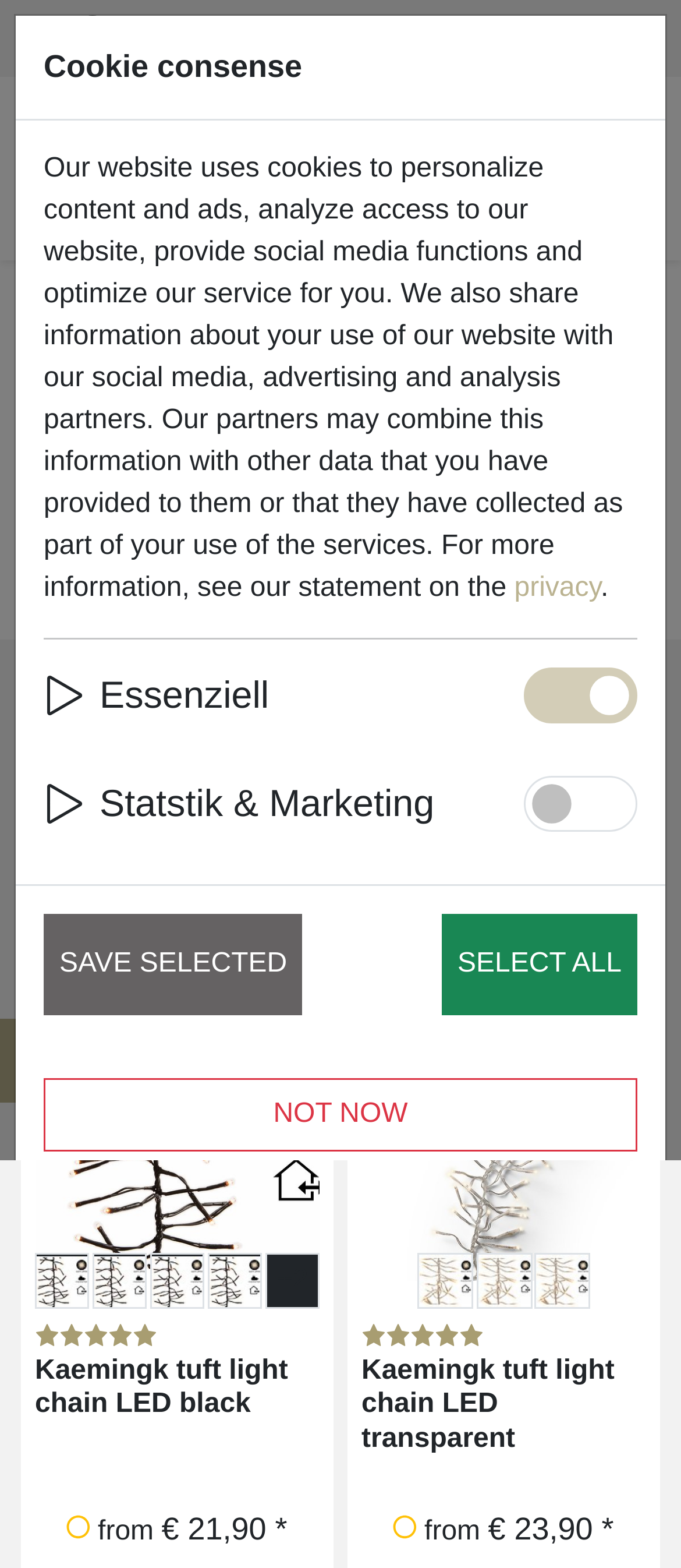Your task is to extract the text of the main heading from the webpage.

Luminous decoration for the living area Büschellichterkette